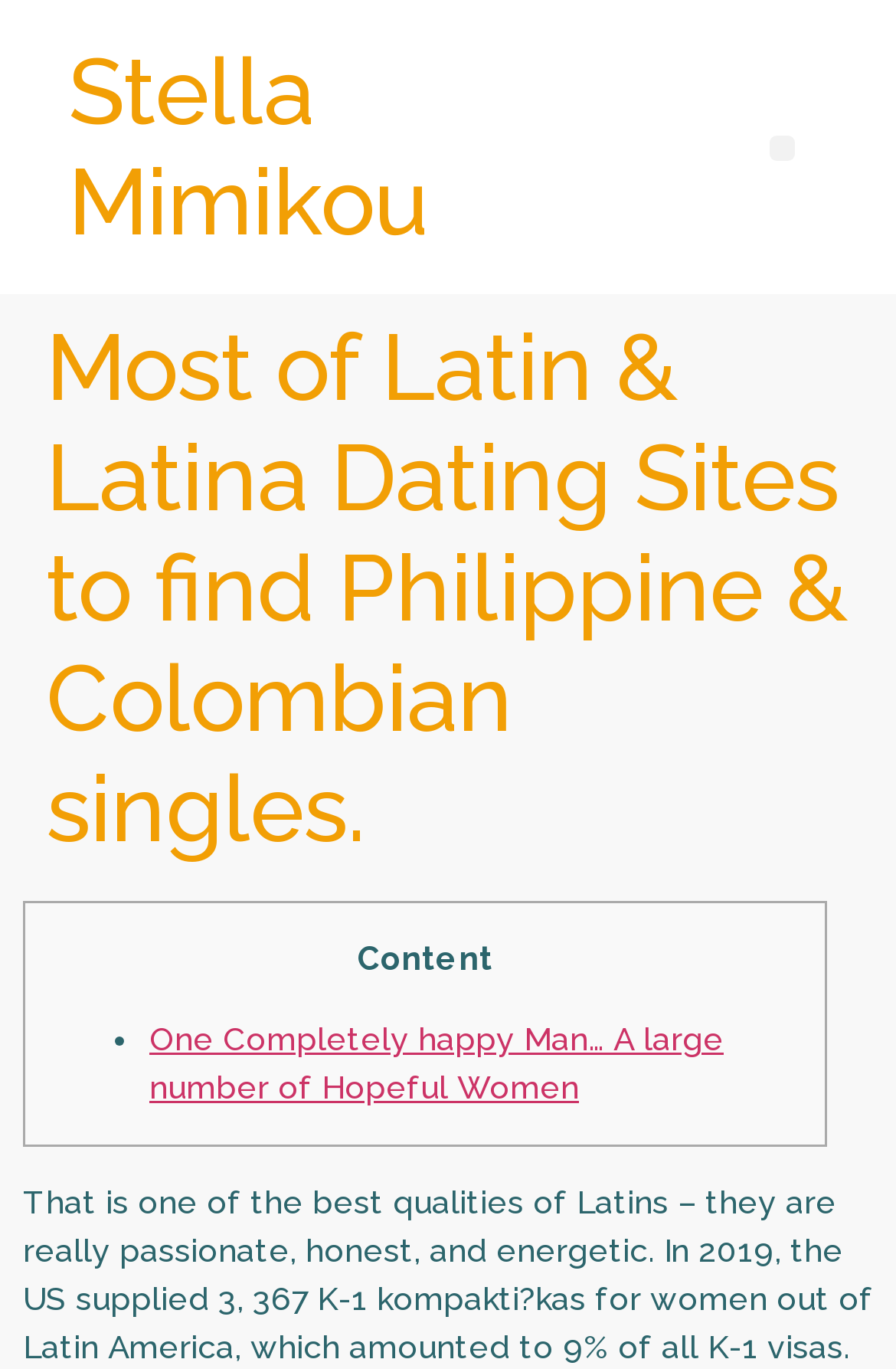Examine the image and give a thorough answer to the following question:
What is the purpose of the webpage?

The webpage appears to be a resource for finding Philippine and Colombian singles, as indicated by the meta description and the content of the webpage, which lists various dating sites related to Latin and Latina dating.